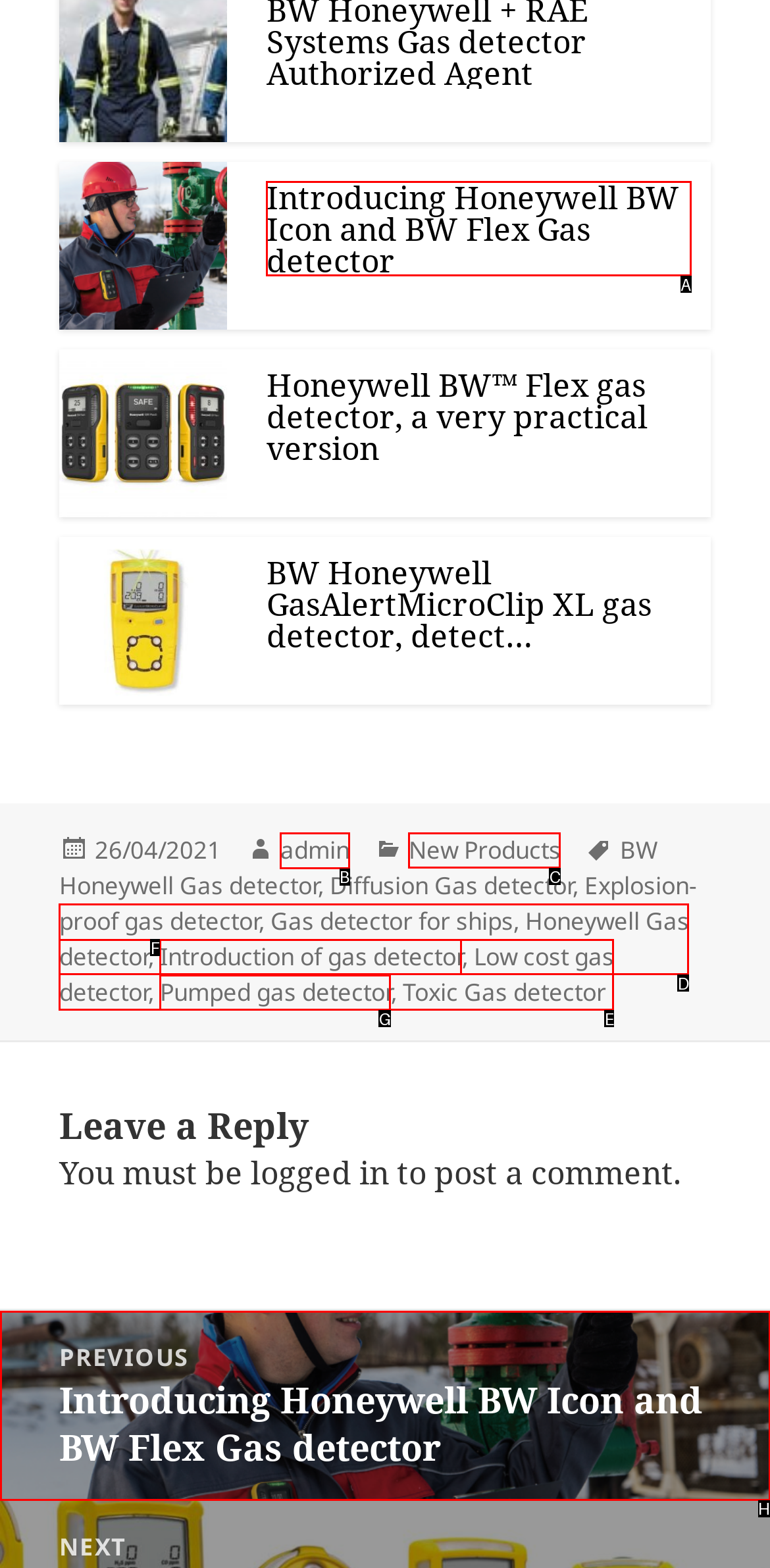Tell me which one HTML element I should click to complete the following task: Go to the author's page Answer with the option's letter from the given choices directly.

B